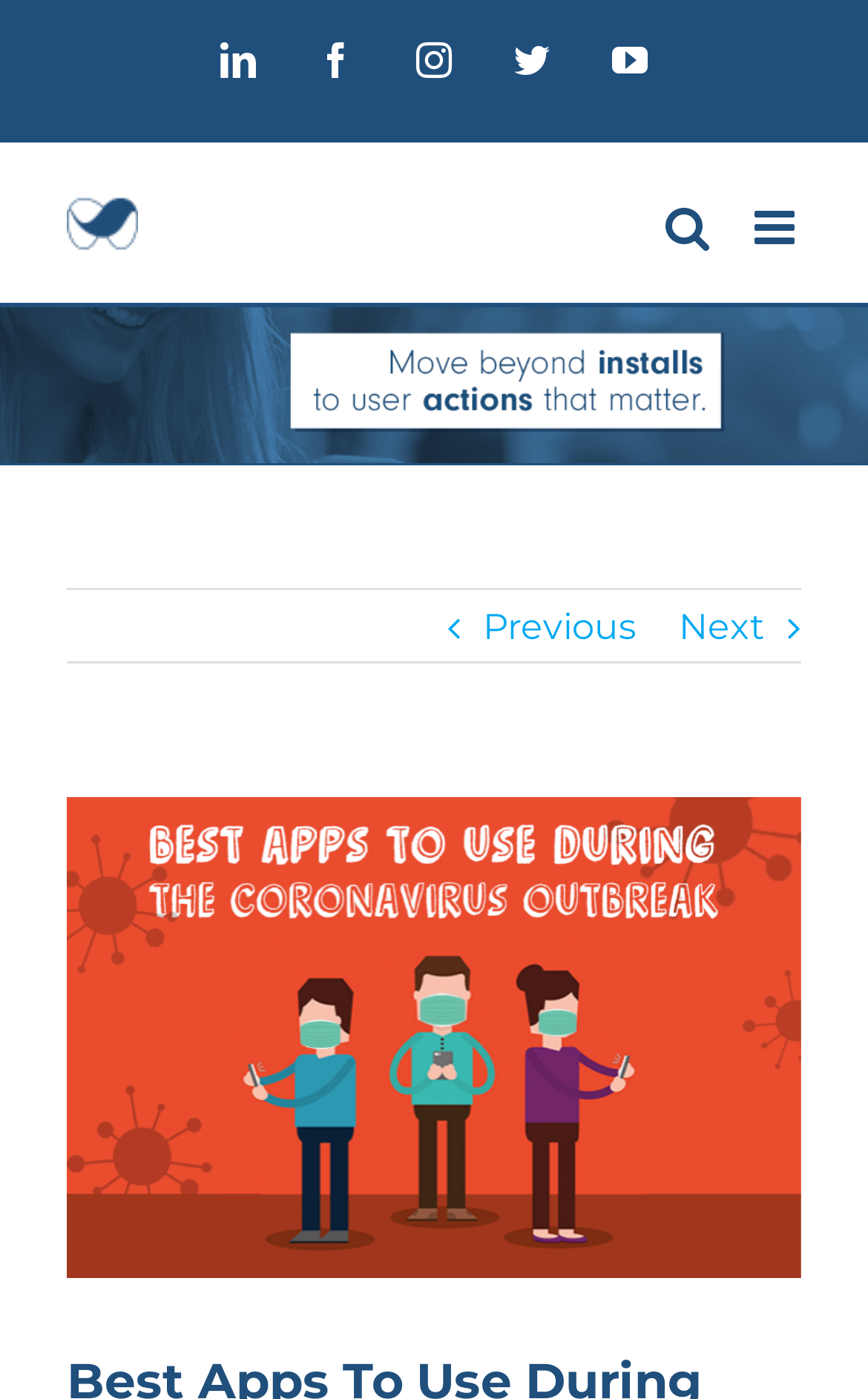Write a detailed summary of the webpage.

The webpage appears to be an article about the best apps to use during the coronavirus outbreak. At the top left, there is a logo of "Everything you need to know about user acquisition & traffic monetization" accompanied by a link to the same. 

On the top right, there are five social media links, namely LinkedIn, Facebook, Instagram, Twitter, and YouTube, arranged horizontally. 

Below the social media links, there are two more links: "Toggle mobile menu" and "Toggle mobile search". The "Toggle mobile menu" link is not expanded, and it controls the "mobile-menu-main-1" element. 

Further down, there are two navigation links, "Previous" and "Next", which are positioned side by side. 

The main content of the webpage is a single article titled "Best Apps to Use During The Coronavirus Outbreak". Within this article, there is a link to "View Larger Image", which is positioned near the top of the article.